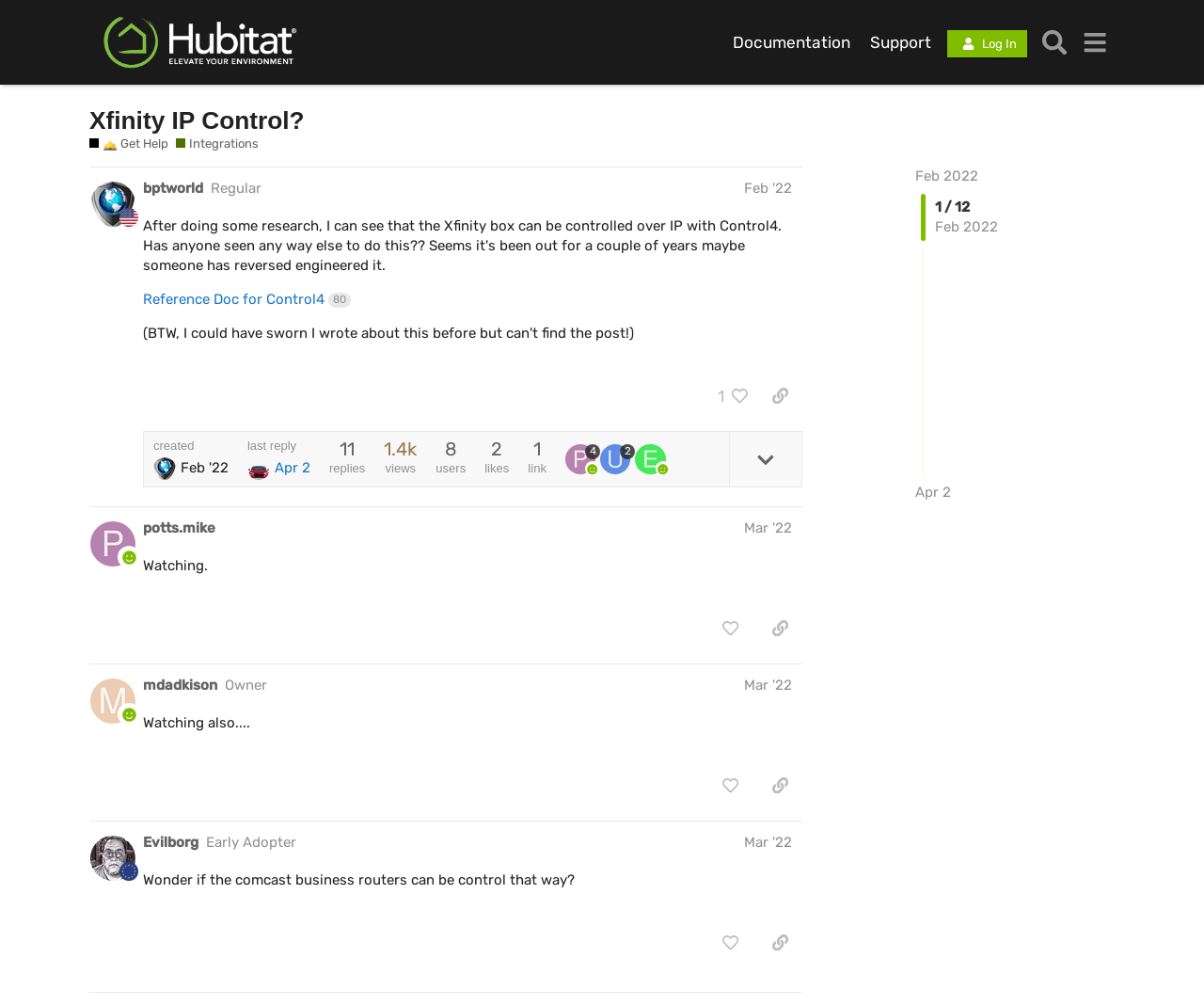Please specify the bounding box coordinates for the clickable region that will help you carry out the instruction: "Search for something".

[0.859, 0.022, 0.892, 0.062]